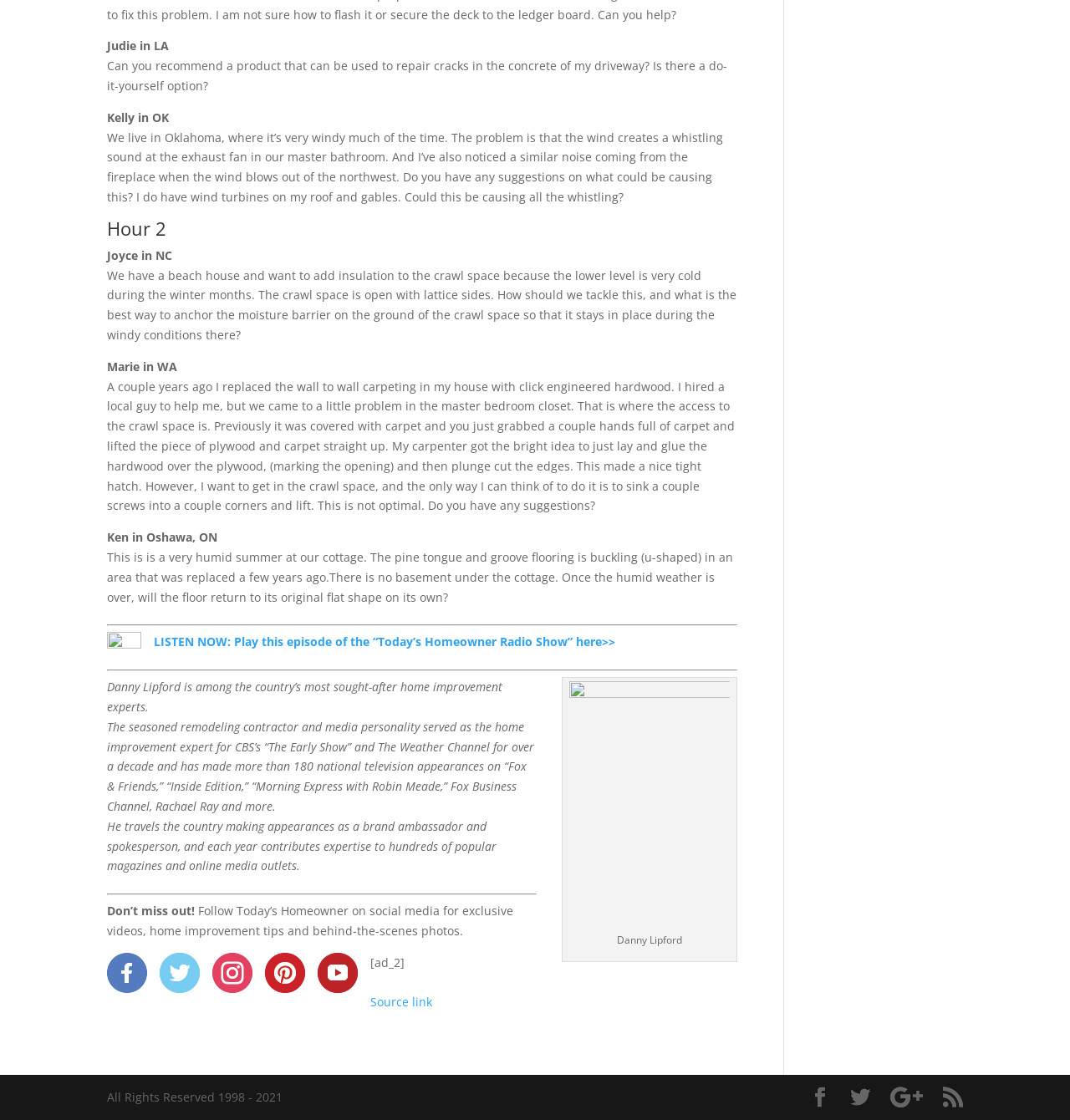Locate the bounding box coordinates of the UI element described by: "Source link". Provide the coordinates as four float numbers between 0 and 1, formatted as [left, top, right, bottom].

[0.346, 0.888, 0.404, 0.902]